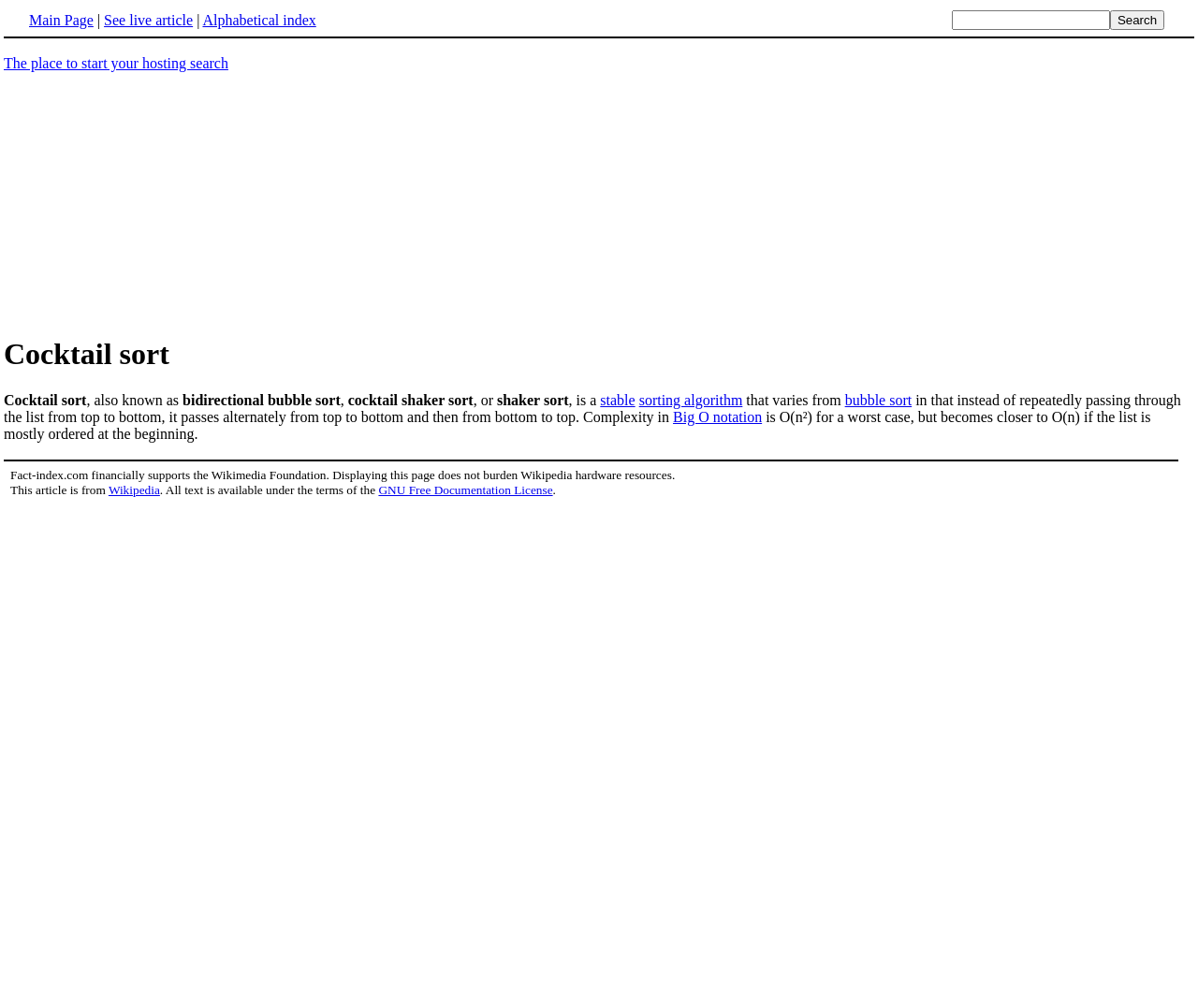Generate a comprehensive description of the contents of the webpage.

The webpage is about "Cocktail sort", a type of sorting algorithm. At the top, there is a layout table with two cells. The left cell contains three links: "Main Page", "See live article", and "Alphabetical index". The right cell has a search box and a "Search" button. 

Below the layout table, there is an advertisement iframe on the left side of the page. On the right side, there is a heading "Cocktail sort" followed by a series of static texts and links that describe the algorithm. The text explains that Cocktail sort is also known as bidirectional bubble sort or cocktail shaker sort, and it is a stable sorting algorithm that varies from bubble sort in its approach. 

The webpage also provides information about the complexity of the algorithm, with a link to "Big O notation" and an explanation that the complexity is O(n²) for a worst case, but becomes closer to O(n) if the list is mostly ordered at the beginning. 

At the bottom of the page, there is a layout table with a single cell that contains a message about the webpage's financial support for the Wikimedia Foundation and a statement about the terms of the GNU Free Documentation License. The message includes links to "Wikipedia" and "GNU Free Documentation License".